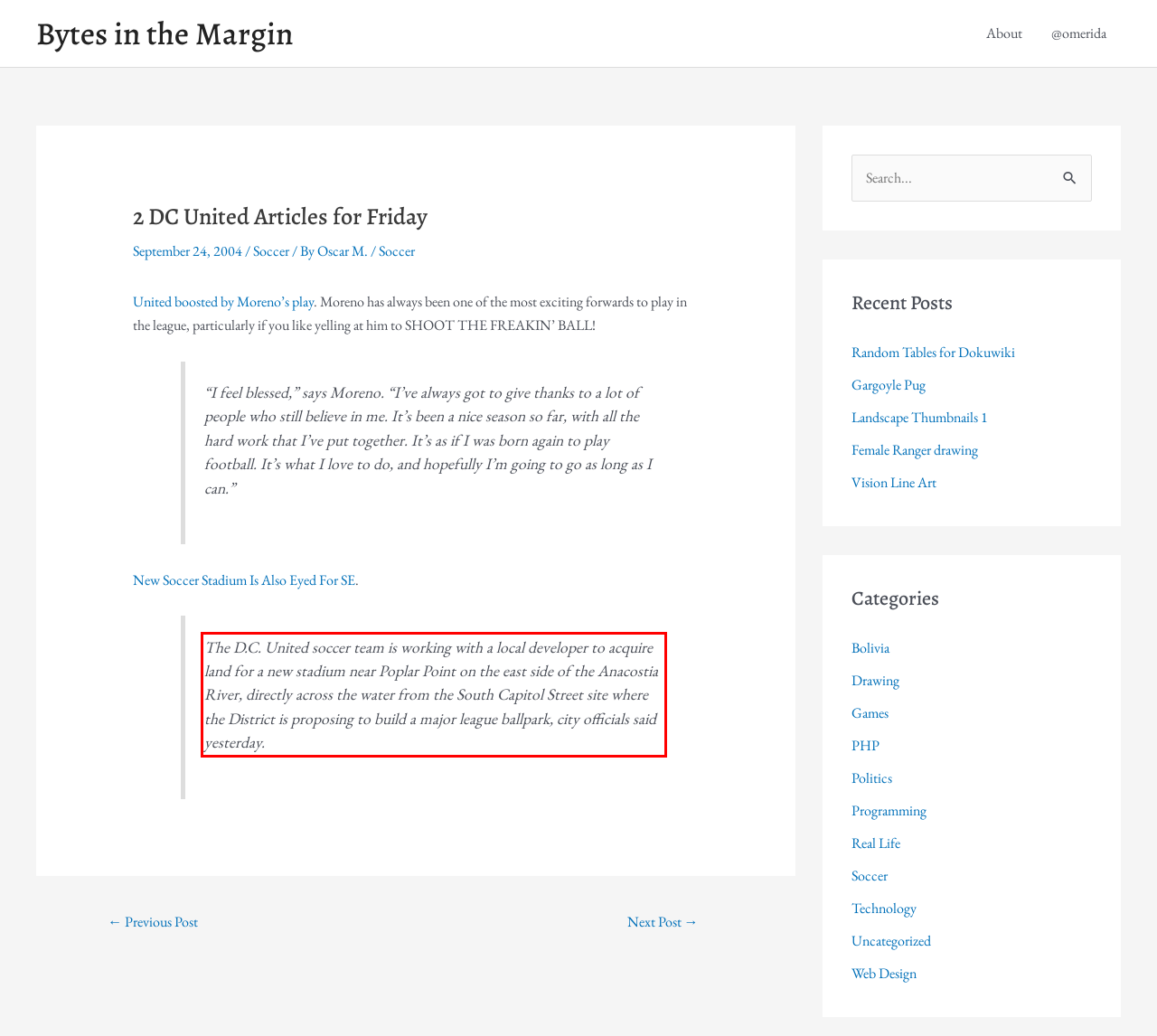Please identify the text within the red rectangular bounding box in the provided webpage screenshot.

The D.C. United soccer team is working with a local developer to acquire land for a new stadium near Poplar Point on the east side of the Anacostia River, directly across the water from the South Capitol Street site where the District is proposing to build a major league ballpark, city officials said yesterday.